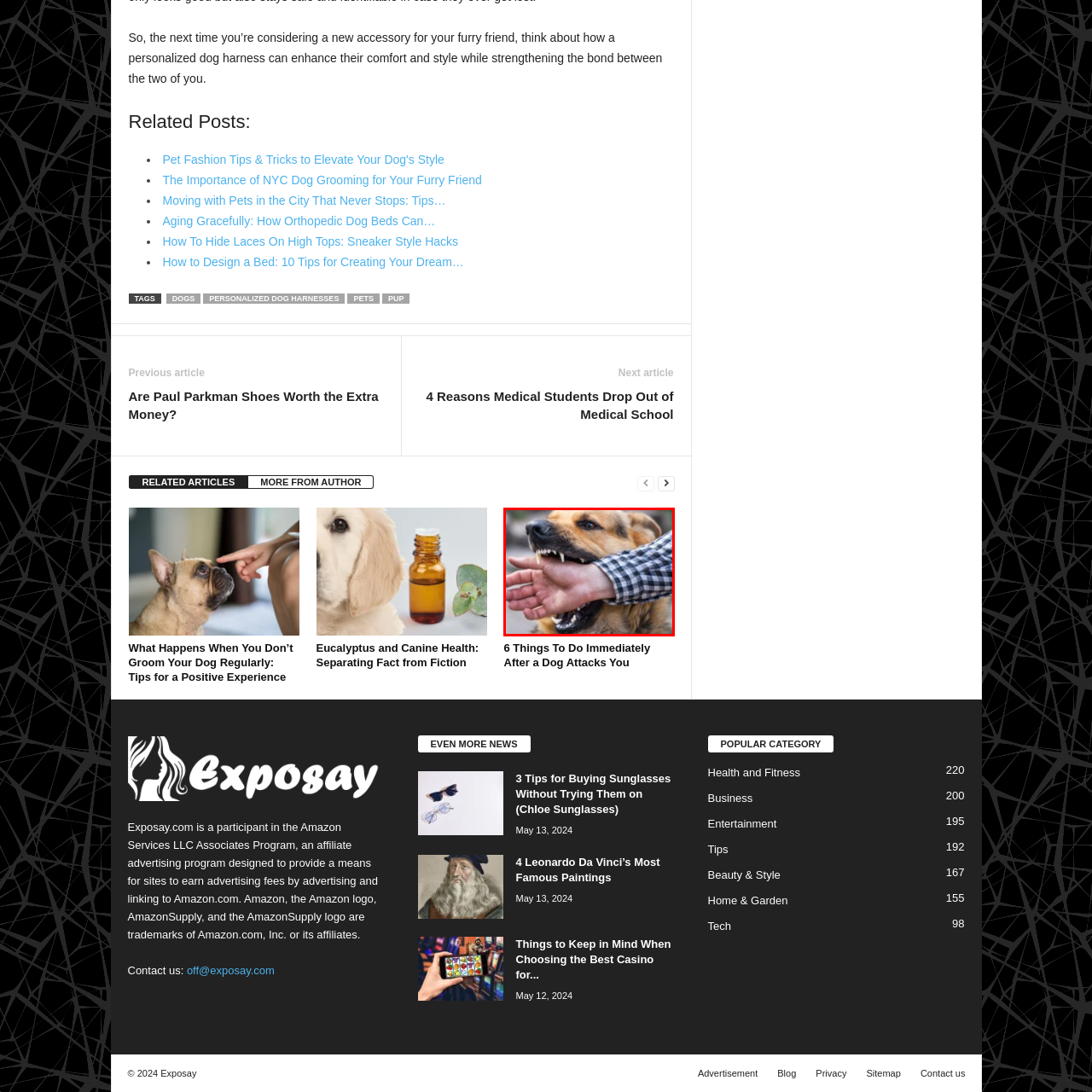What is the dog doing to the human's hand?
Consider the details within the red bounding box and provide a thorough answer to the question.

The dog is biting or holding the human's hand, which could be indicative of either playfulness or a potential conflict situation.